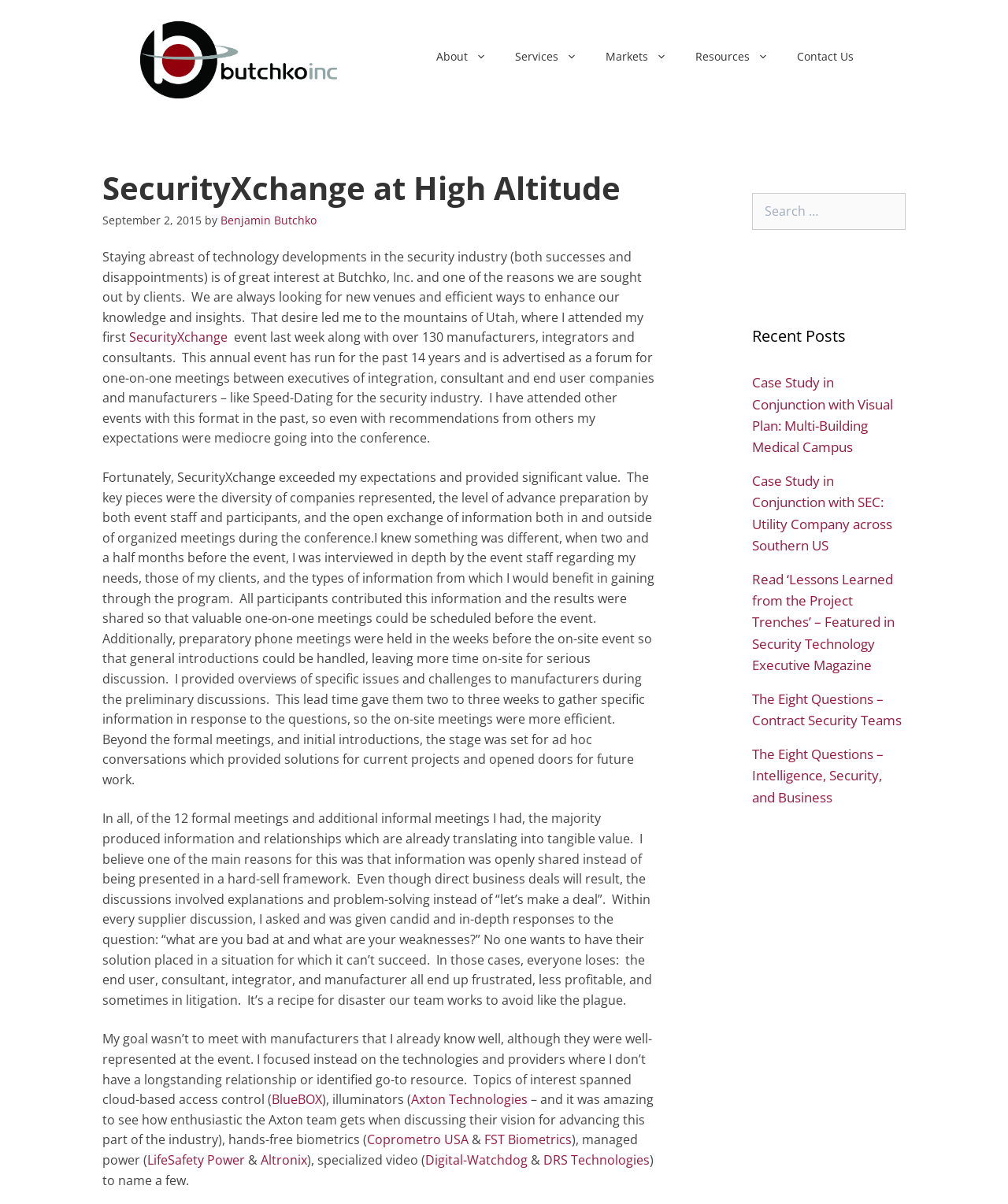Please identify the bounding box coordinates of the element on the webpage that should be clicked to follow this instruction: "Search for something". The bounding box coordinates should be given as four float numbers between 0 and 1, formatted as [left, top, right, bottom].

[0.746, 0.16, 0.898, 0.191]